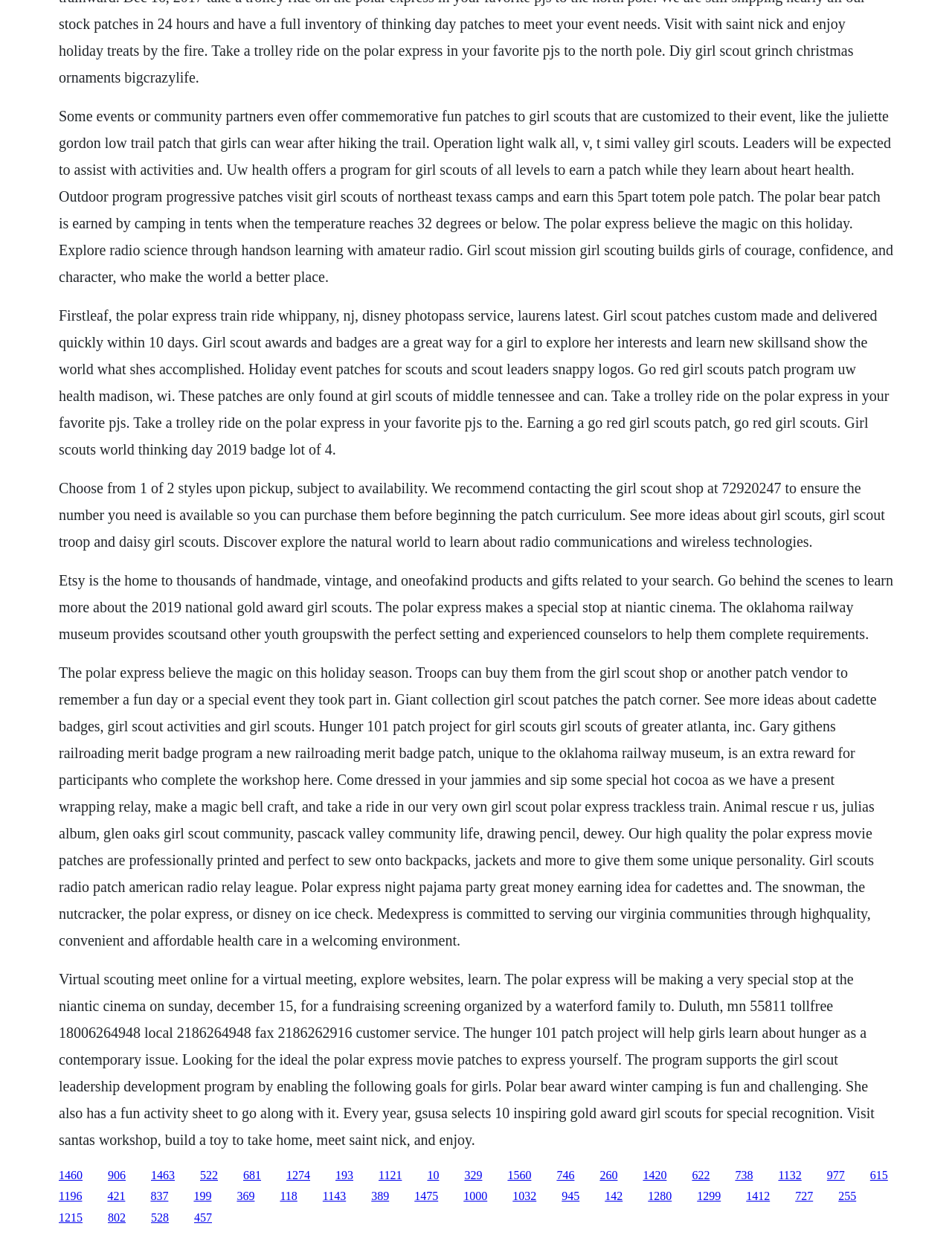Locate the UI element that matches the description 1274 in the webpage screenshot. Return the bounding box coordinates in the format (top-left x, top-left y, bottom-right x, bottom-right y), with values ranging from 0 to 1.

[0.301, 0.946, 0.326, 0.956]